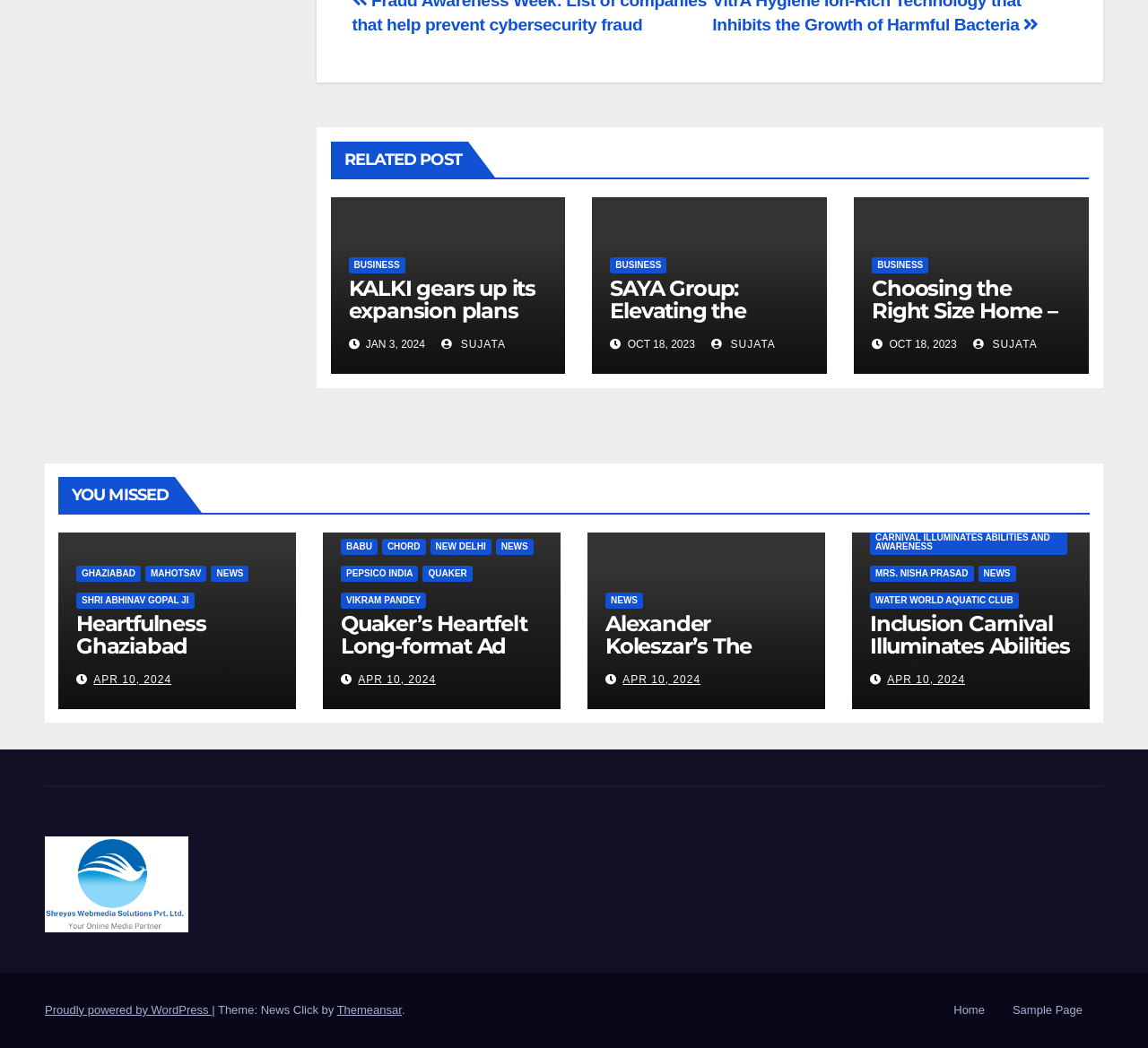Please specify the bounding box coordinates of the area that should be clicked to accomplish the following instruction: "Explore the 'Heartfulness Ghaziabad Spirituality Mahotsav' event". The coordinates should consist of four float numbers between 0 and 1, i.e., [left, top, right, bottom].

[0.066, 0.582, 0.179, 0.671]